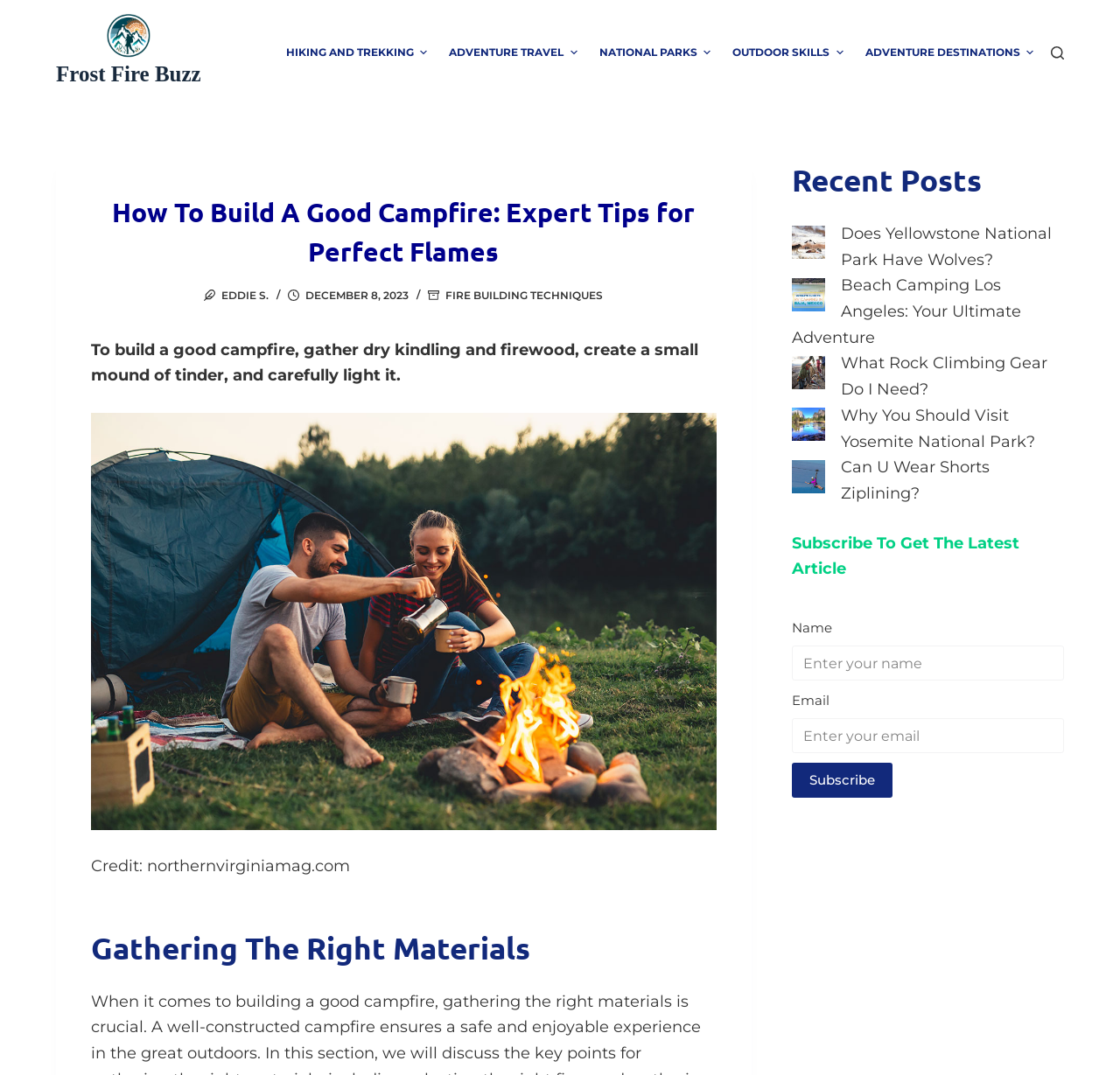What is the position of the search button?
Examine the image and give a concise answer in one word or a short phrase.

Top right